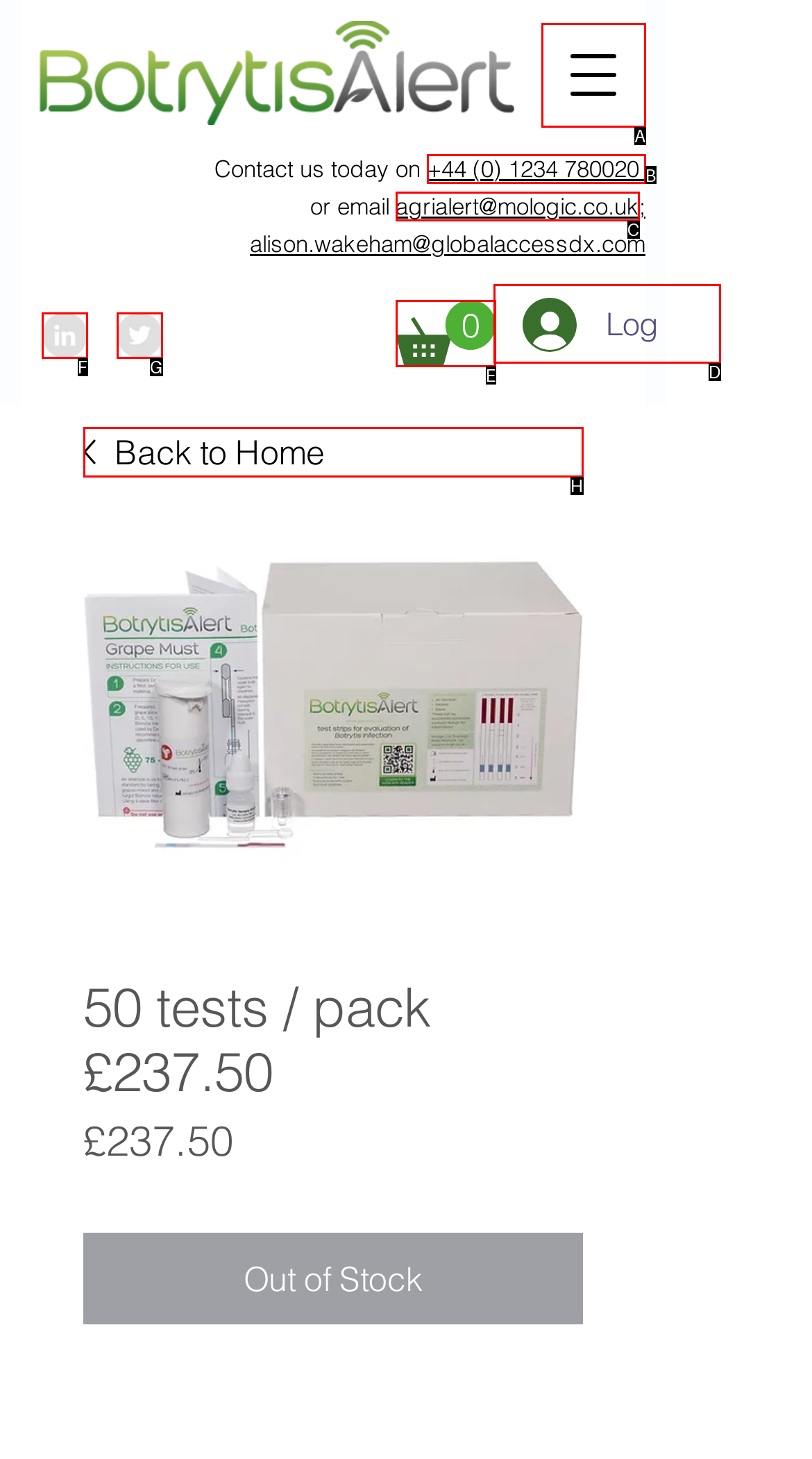Choose the letter that corresponds to the correct button to accomplish the task: Contact us through phone number
Reply with the letter of the correct selection only.

B